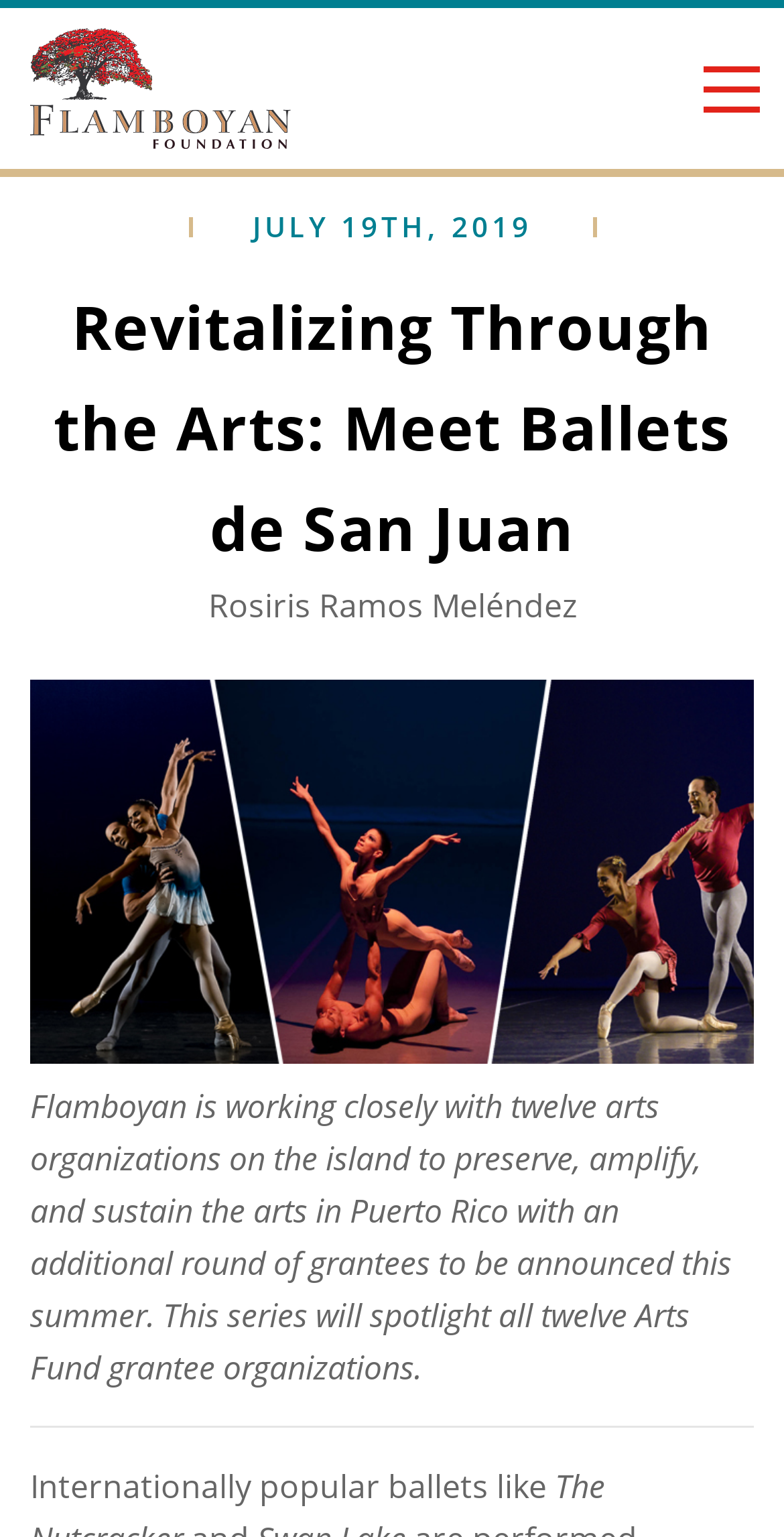Answer the question using only one word or a concise phrase: What is the orientation of the separator element?

Horizontal